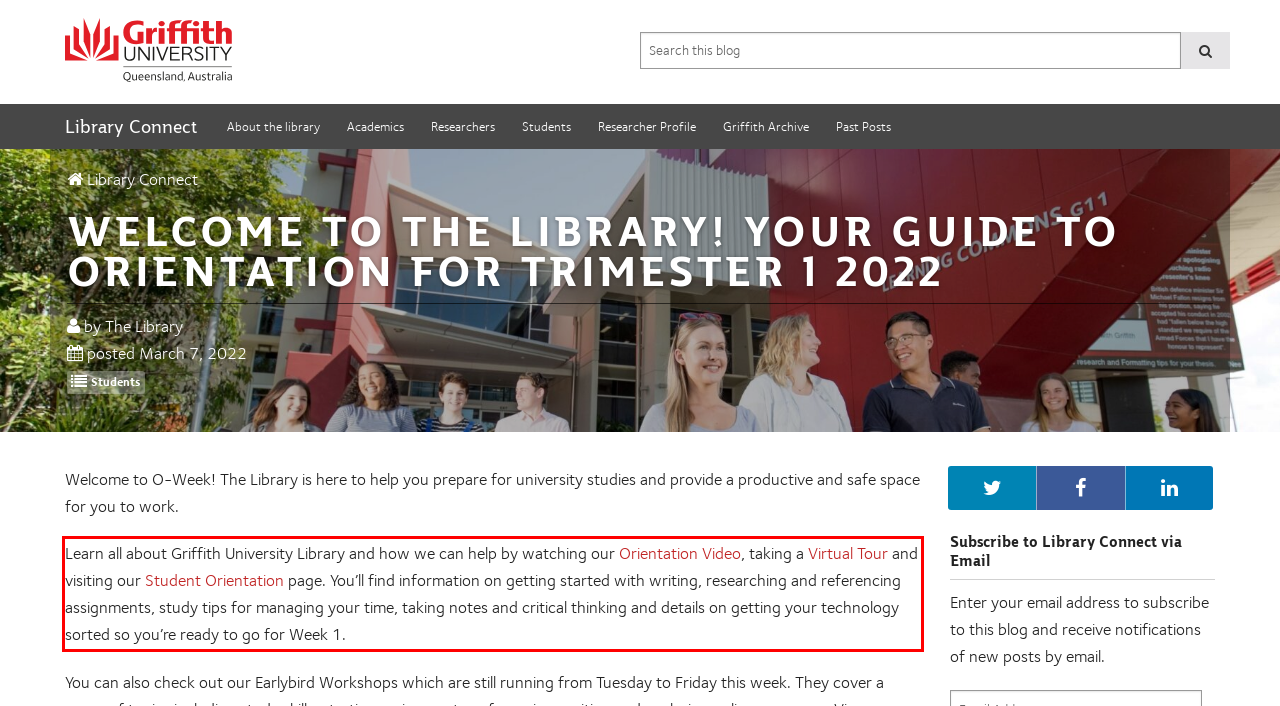Extract and provide the text found inside the red rectangle in the screenshot of the webpage.

Learn all about Griffith University Library and how we can help by watching our Orientation Video, taking a Virtual Tour and visiting our Student Orientation page. You’ll find information on getting started with writing, researching and referencing assignments, study tips for managing your time, taking notes and critical thinking and details on getting your technology sorted so you’re ready to go for Week 1.